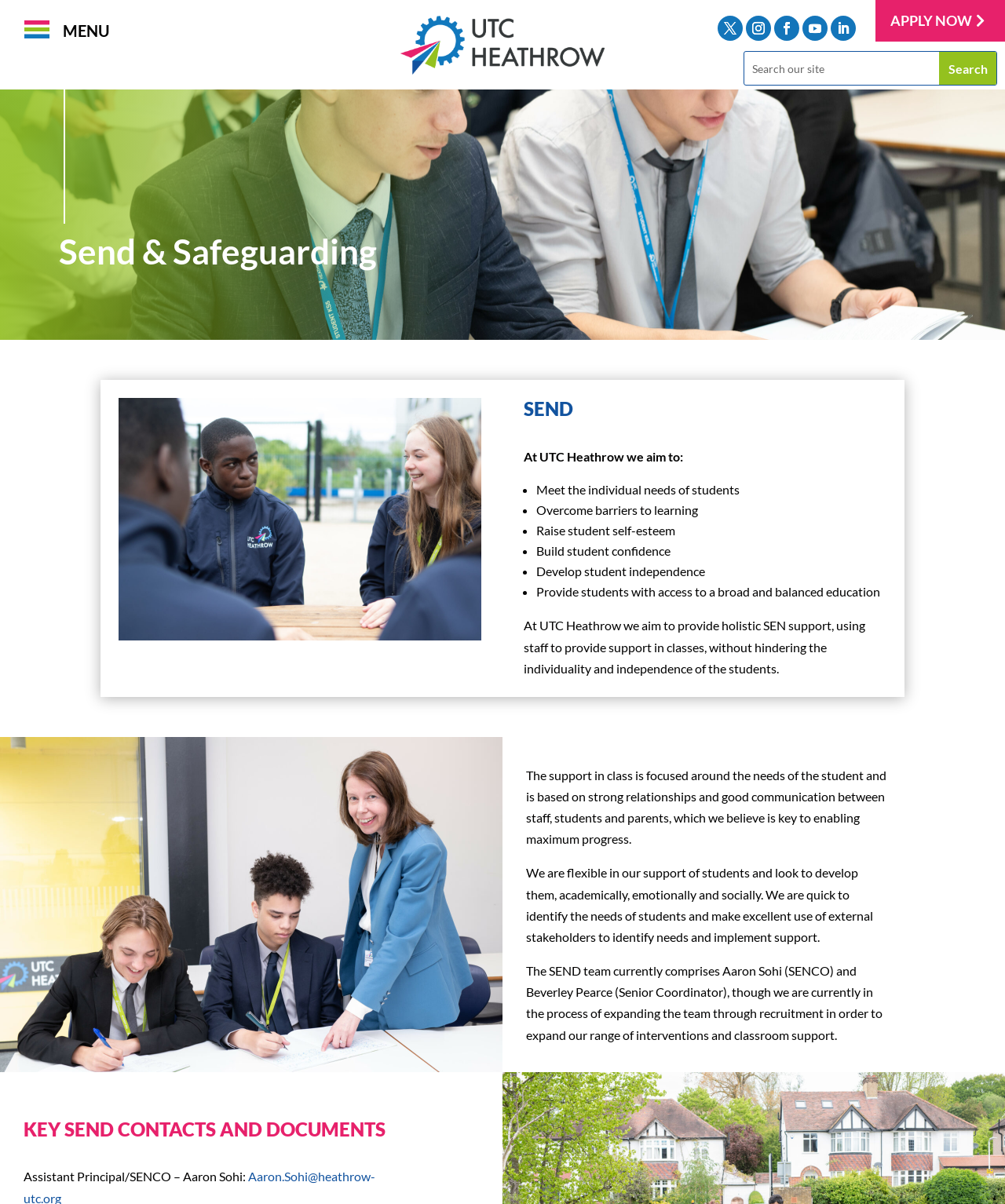Find the coordinates for the bounding box of the element with this description: "Follow".

[0.742, 0.013, 0.767, 0.034]